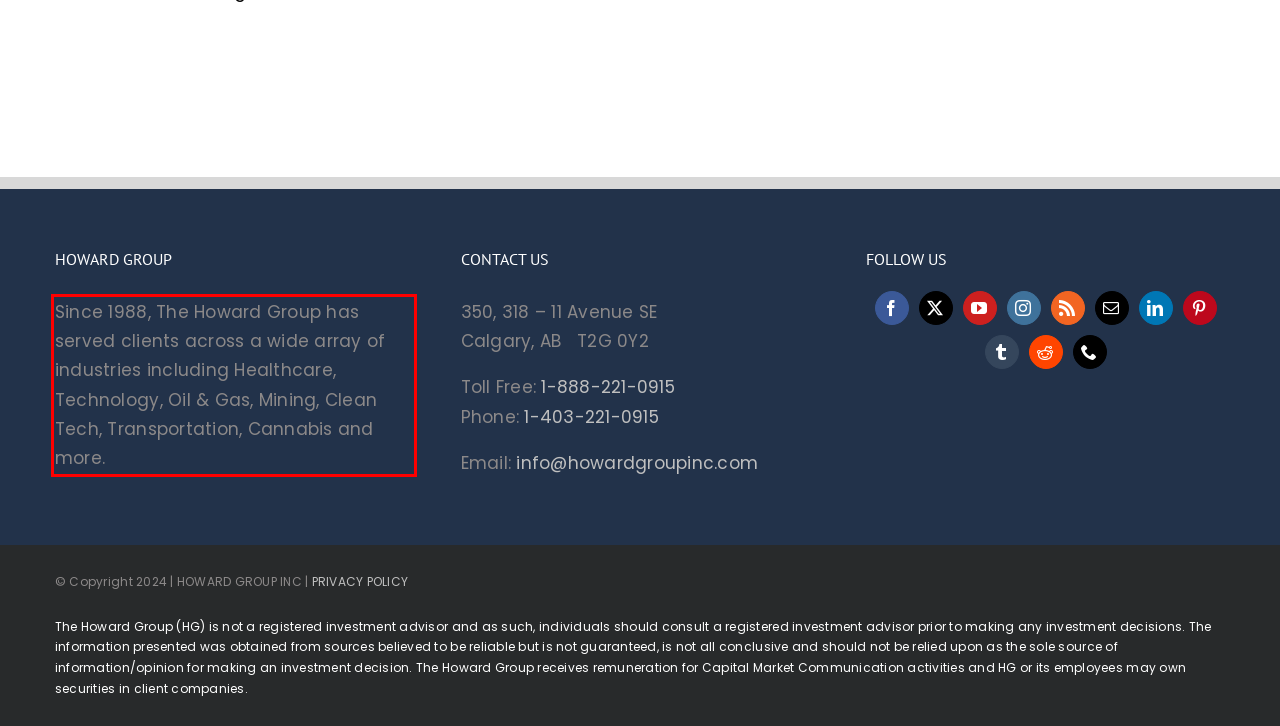Perform OCR on the text inside the red-bordered box in the provided screenshot and output the content.

Since 1988, The Howard Group has served clients across a wide array of industries including Healthcare, Technology, Oil & Gas, Mining, Clean Tech, Transportation, Cannabis and more.